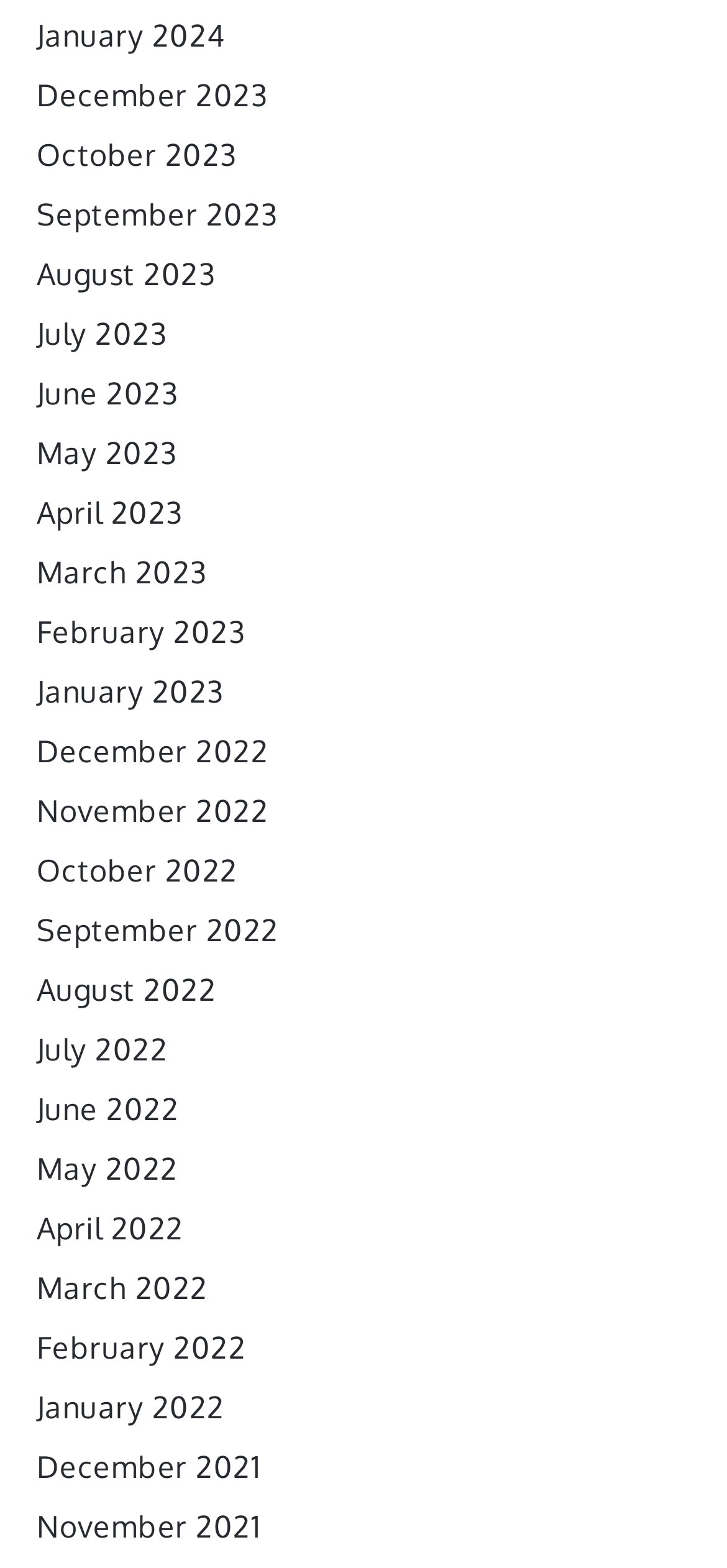Please determine the bounding box coordinates of the element's region to click in order to carry out the following instruction: "go to December 2023". The coordinates should be four float numbers between 0 and 1, i.e., [left, top, right, bottom].

[0.05, 0.049, 0.369, 0.073]